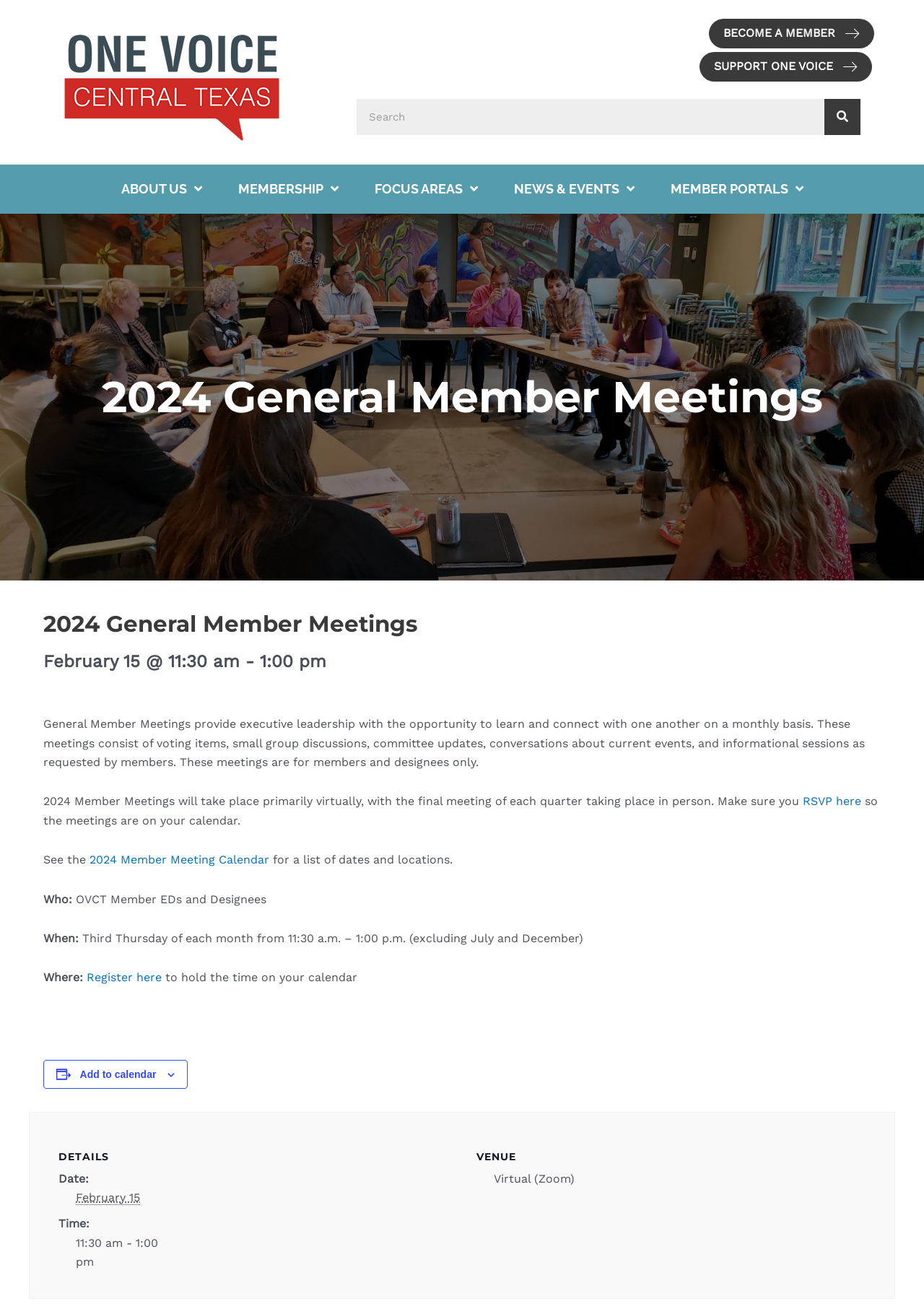Offer an in-depth caption of the entire webpage.

The webpage is about the 2024 General Member Meetings of One Voice Central Texas. At the top left, there is a logo of One Voice Central Texas, accompanied by a link to the organization's homepage. On the top right, there are three buttons: "Become a Member", "SUPPORT ONE VOICE", and a search form with a search box and a search button.

Below the top section, there is a navigation menu with five links: "ABOUT US", "MEMBERSHIP", "FOCUS AREAS", "NEWS & EVENTS", and "MEMBER PORTALS". 

The main content of the webpage is divided into two sections. The first section is about the general information of the 2024 General Member Meetings. It has a heading "2024 General Member Meetings" and a paragraph describing the purpose and content of the meetings. Below the paragraph, there is a section with the date and time of the meeting, "February 15 @ 11:30 am - 1:00 pm". 

The second section is about the details of the meeting. It has a heading "DETAILS" and a description list with three items: "Date", "Time", and "Venue". The "Date" item has a value of "February 15", the "Time" item has a value of "11:30 am - 1:00 pm", and the "Venue" item has a value of "Virtual (Zoom)". 

On the right side of the "DETAILS" section, there is a button "Add to calendar" and an image. At the bottom of the webpage, there is a link "RSVP here" and a link "2024 Member Meeting Calendar".